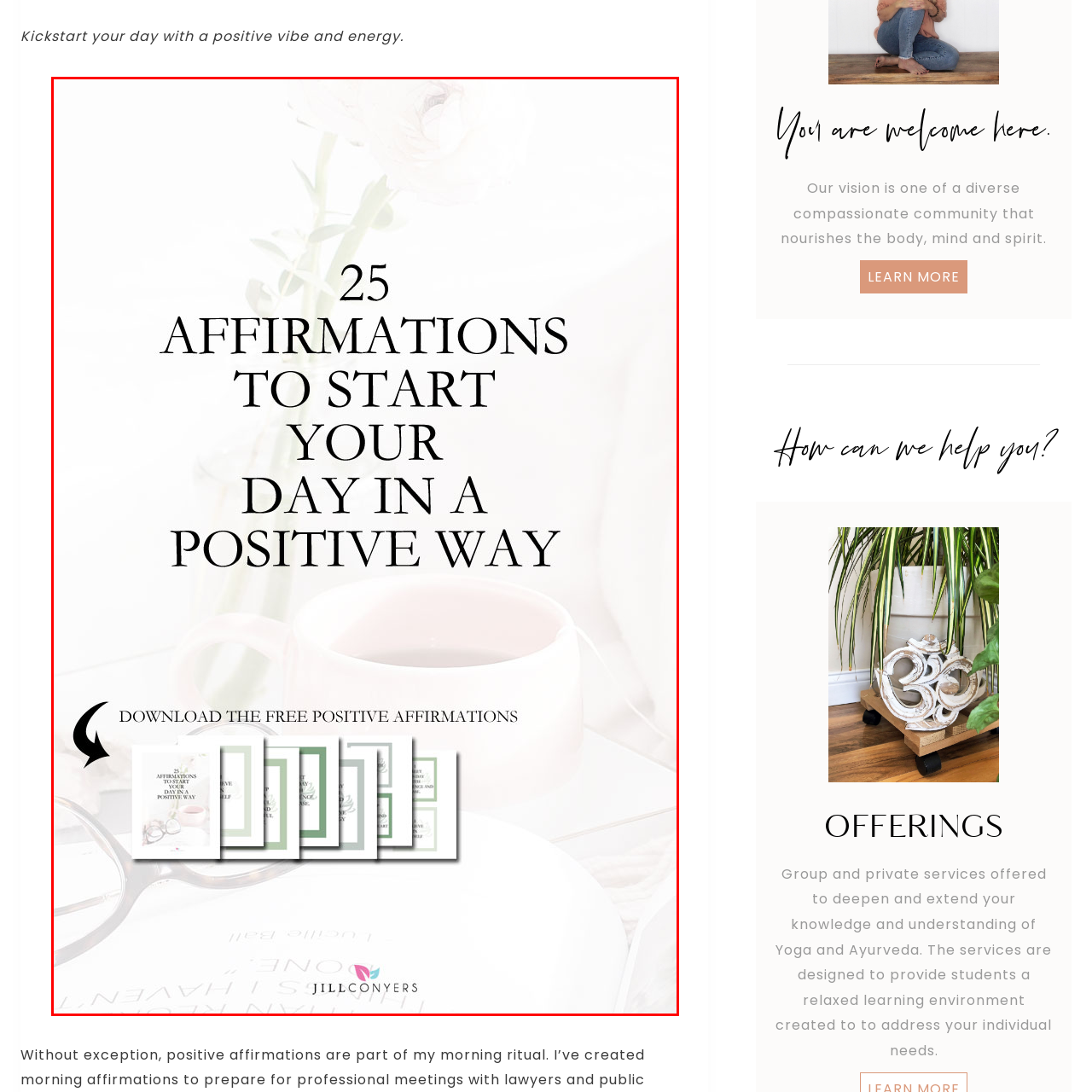What is the ambiance of the background?  
Study the image enclosed by the red boundary and furnish a detailed answer based on the visual details observed in the image.

The caption describes the background as having soft floral elements and a cozy cup, which collectively create a warm and inviting ambiance, perfect for cultivating a positive morning ritual.